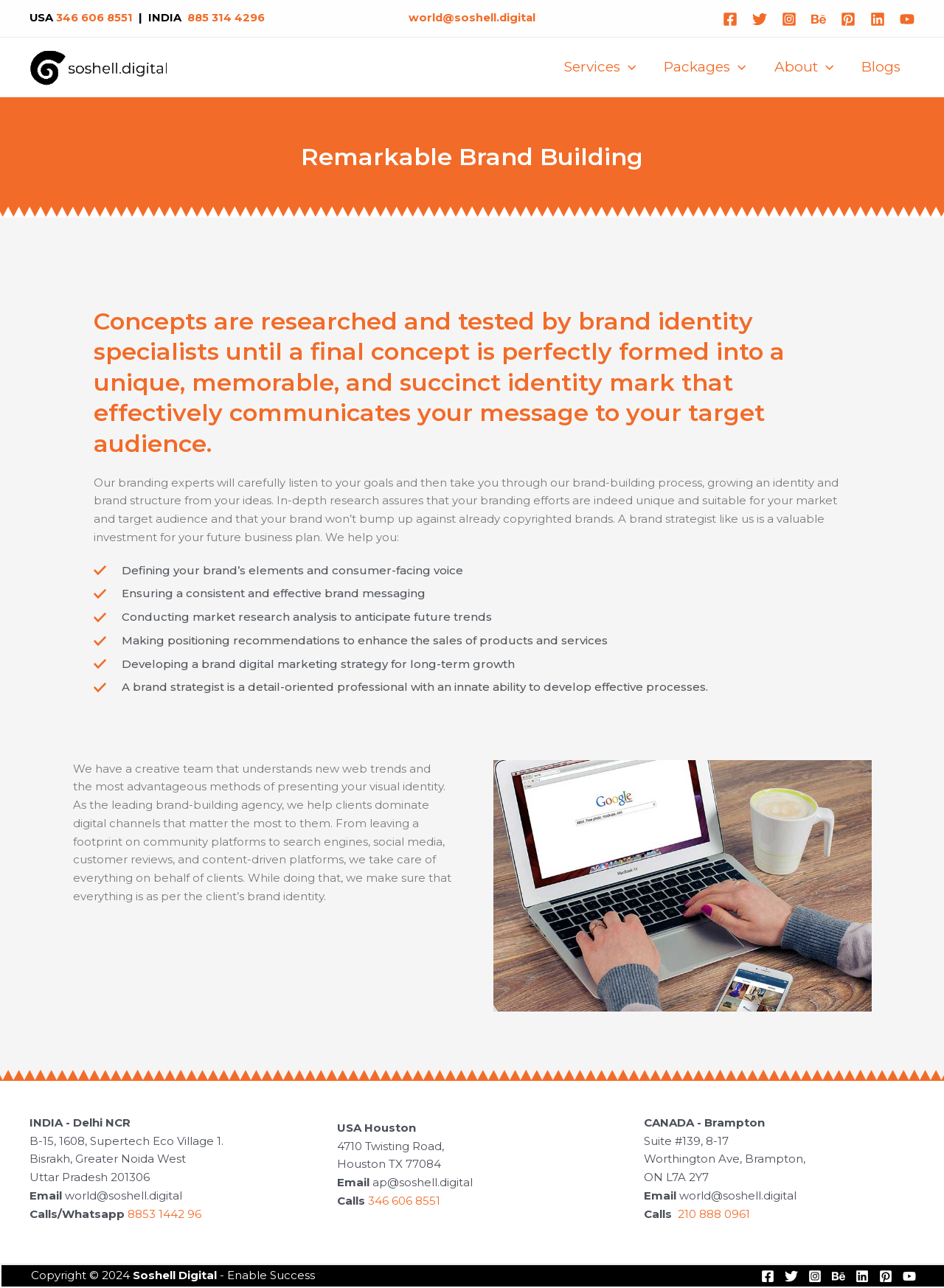Based on the element description parent_node: Packages aria-label="Menu Toggle", identify the bounding box of the UI element in the given webpage screenshot. The coordinates should be in the format (top-left x, top-left y, bottom-right x, bottom-right y) and must be between 0 and 1.

[0.774, 0.032, 0.79, 0.072]